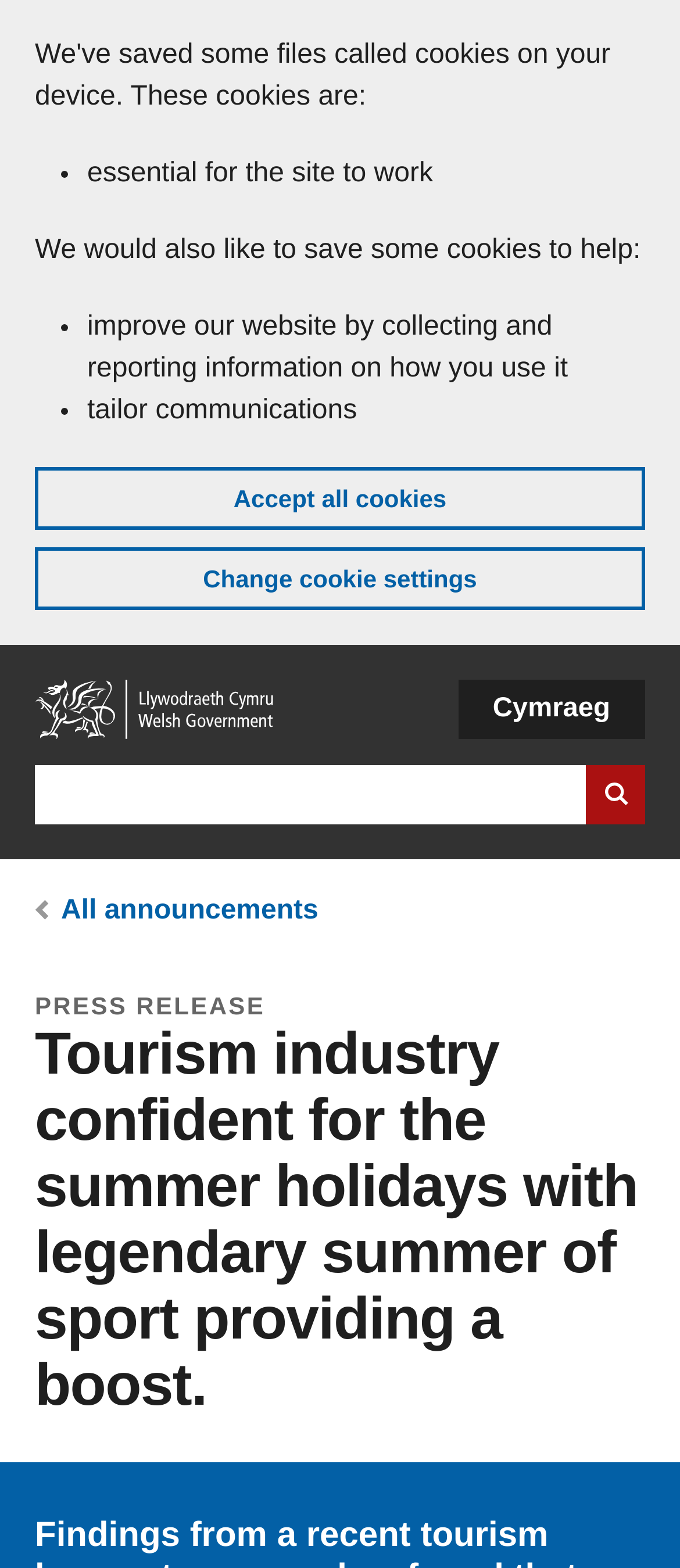Please respond to the question with a concise word or phrase:
What type of content is presented in the breadcrumb links section?

Announcements